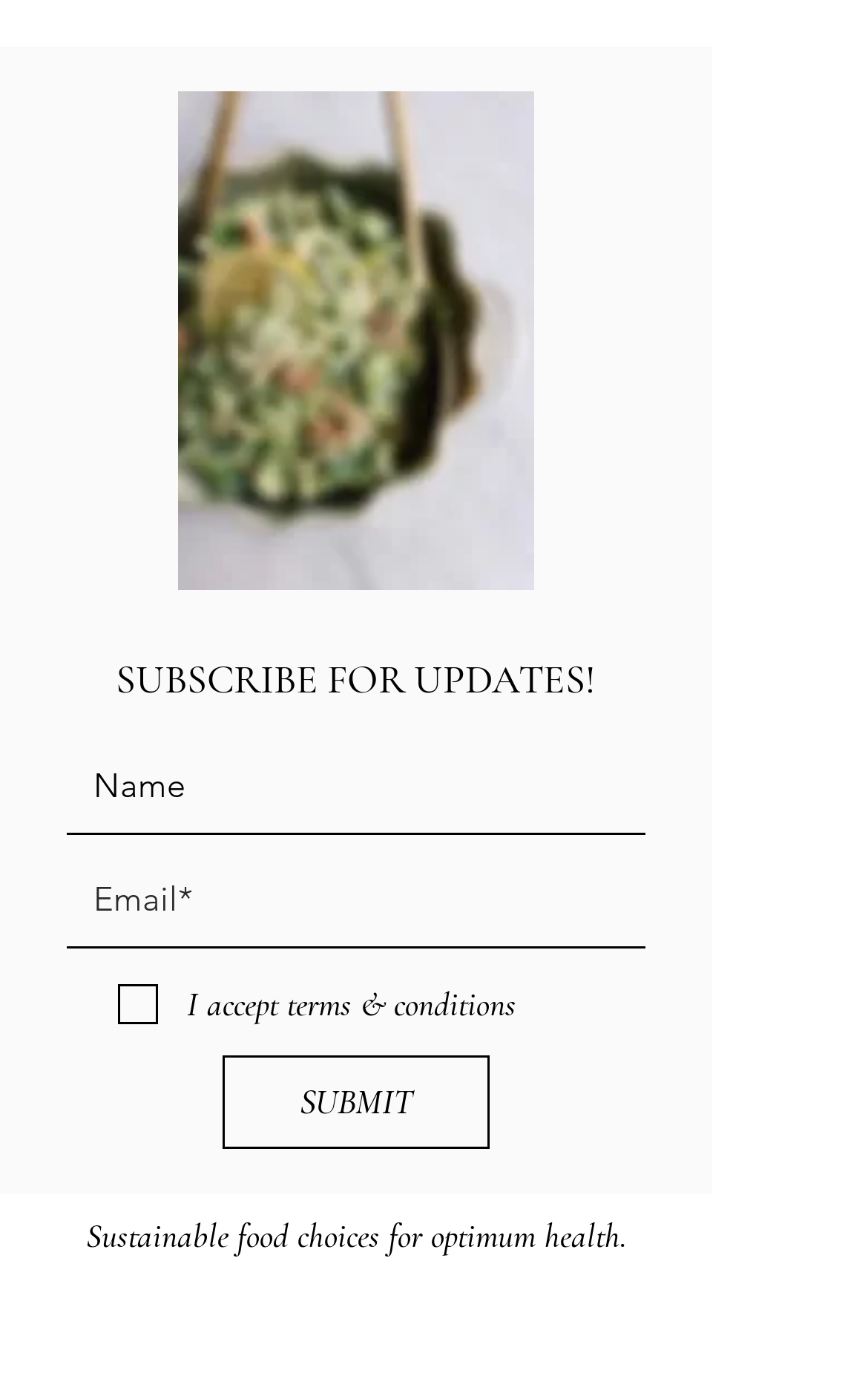Refer to the screenshot and give an in-depth answer to this question: What is the call-to-action button?

The button with the text 'SUBMIT' is the call-to-action button, which is likely to submit the form data when clicked.